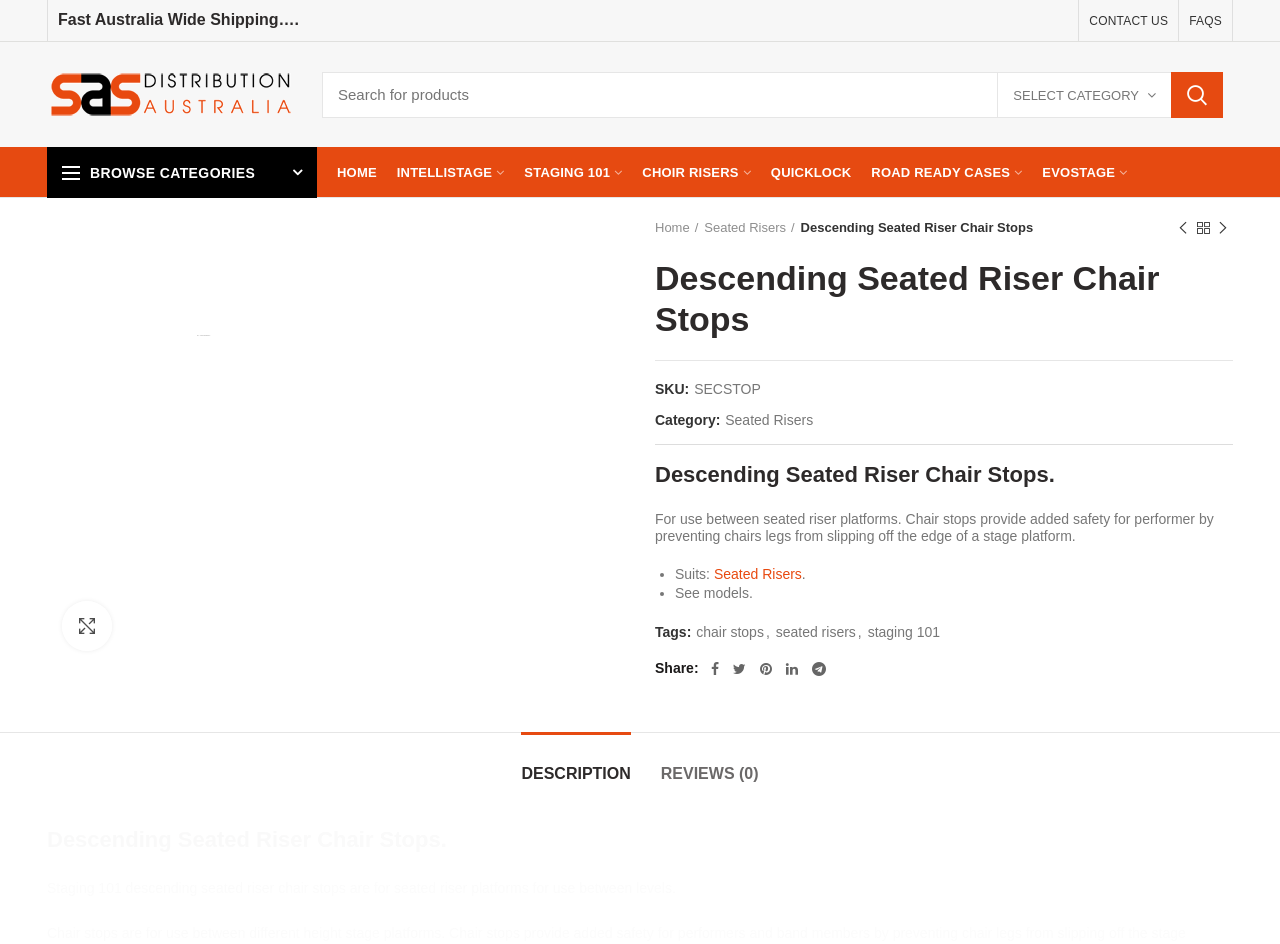Find the bounding box coordinates of the element to click in order to complete this instruction: "Contact us". The bounding box coordinates must be four float numbers between 0 and 1, denoted as [left, top, right, bottom].

[0.843, 0.0, 0.92, 0.043]